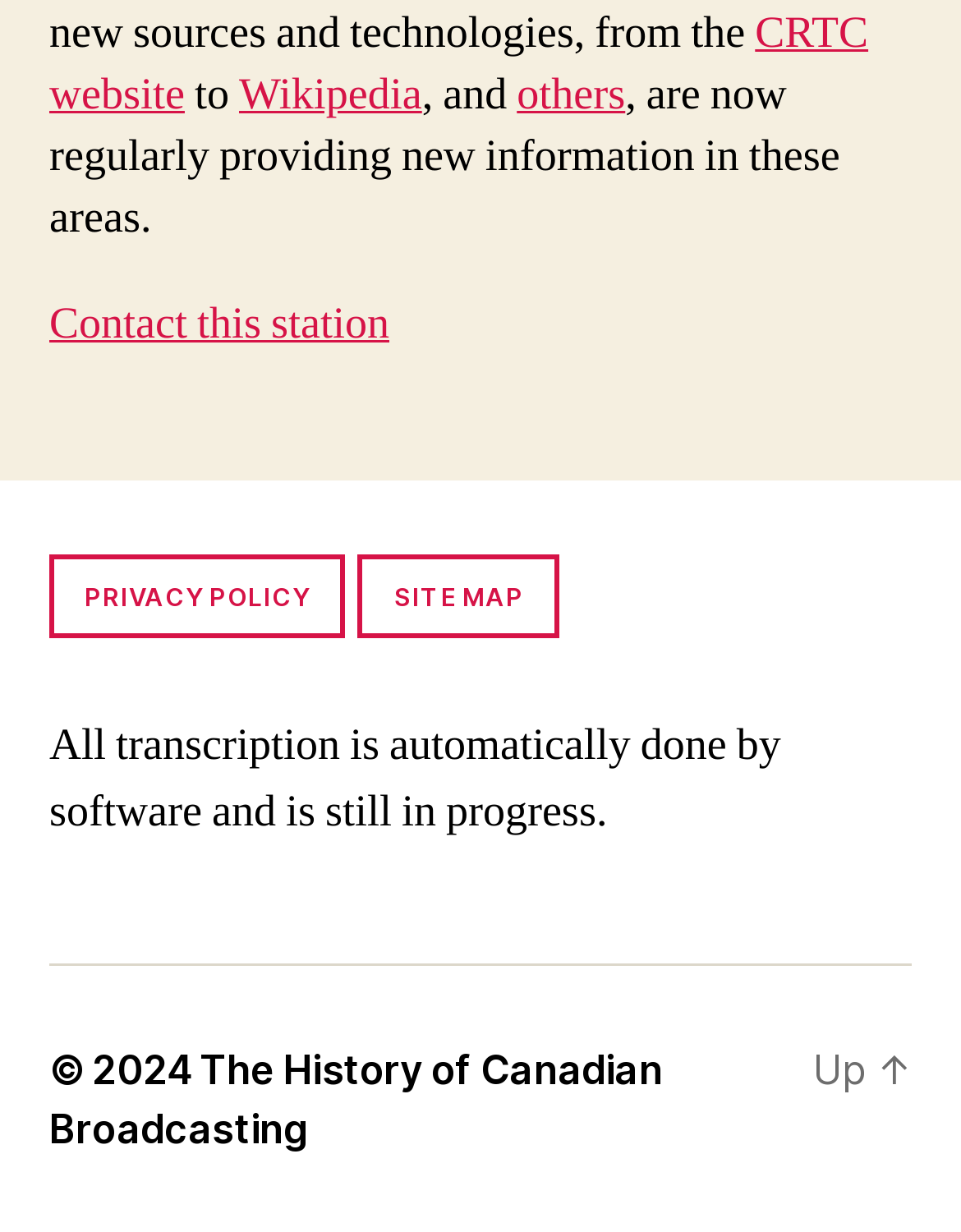What is the name of the history-related link at the bottom?
Using the information from the image, give a concise answer in one word or a short phrase.

The History of Canadian Broadcasting